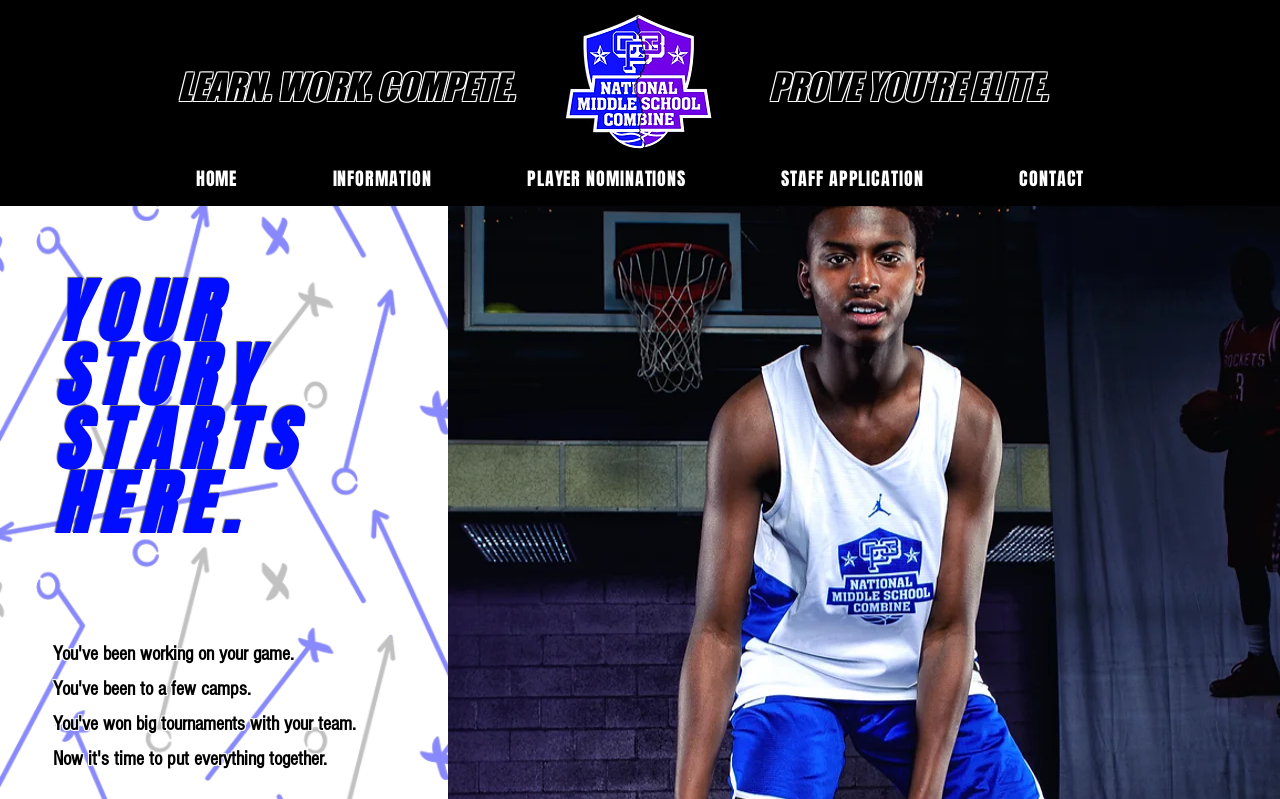Give a detailed account of the webpage's layout and content.

The webpage is about CP3NMSC events, with a prominent heading "LEARN. WORK. COMPETE." at the top left corner. To the right of this heading is the CP3NMSC logo, which is an image. Below these elements is another heading "PROVE YOU'RE ELITE." at the top right corner.

Underneath these headings is a navigation menu labeled "Site" that spans across the top of the page. The menu contains five links: "HOME", "INFORMATION", "PLAYER NOMINATIONS", "STAFF APPLICATION", and "CONTACT", arranged from left to right.

On the left side of the page, there are four stacked headings that read "YOUR STORY STARTS HERE." in a vertical sequence, with each word on a separate line.

Overall, the webpage has a clear and organized structure, with prominent headings and a navigation menu that provides easy access to different sections of the website.